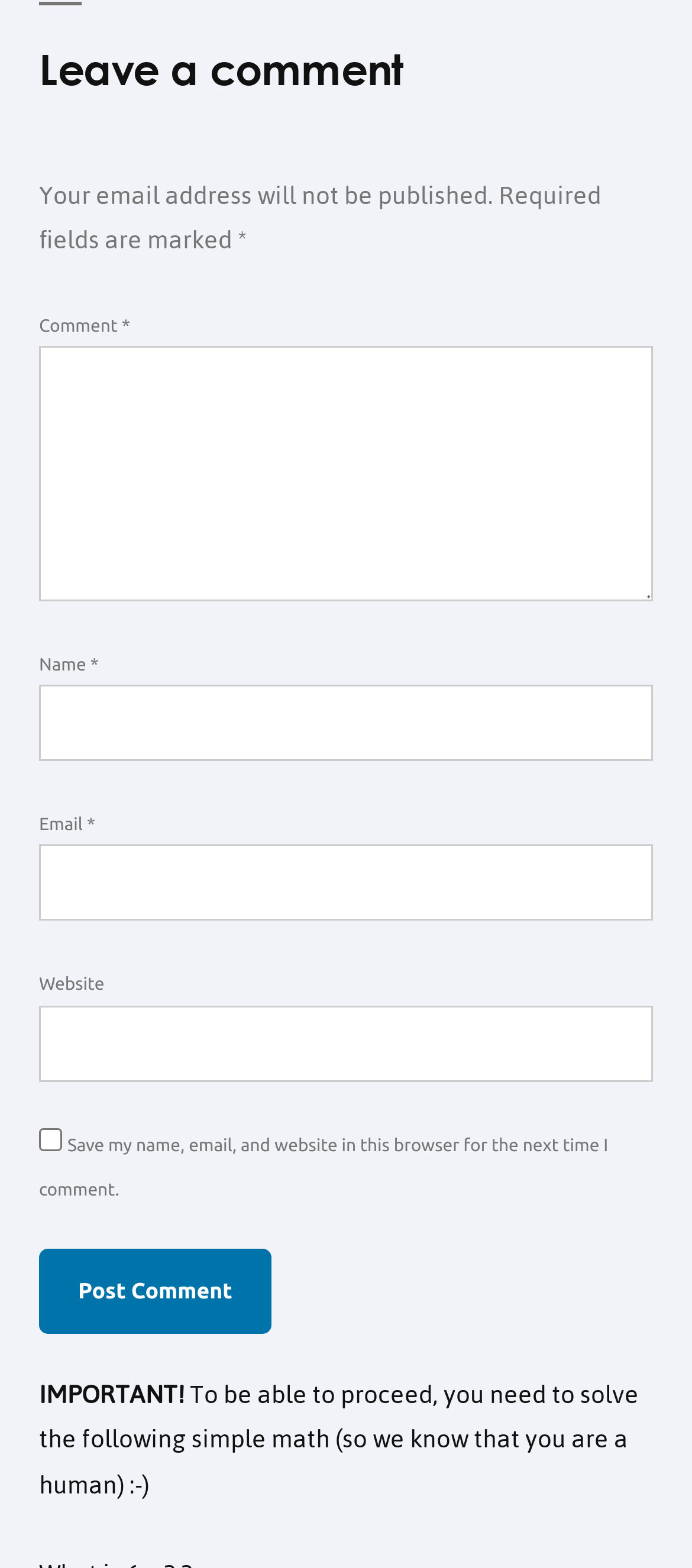Provide the bounding box coordinates for the specified HTML element described in this description: "alt="Encell Technology"". The coordinates should be four float numbers ranging from 0 to 1, in the format [left, top, right, bottom].

None